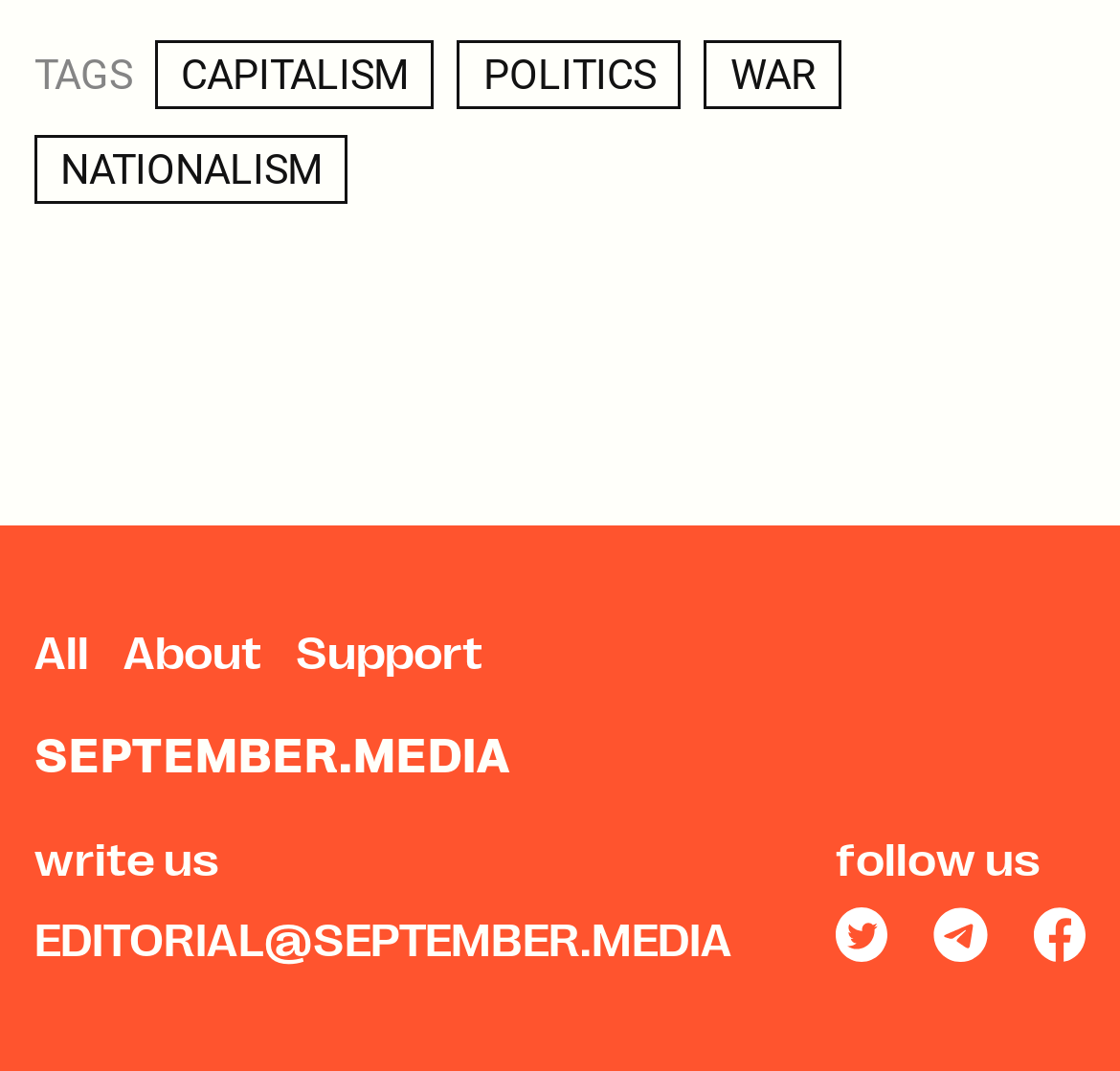Determine the bounding box coordinates of the UI element described below. Use the format (top-left x, top-left y, bottom-right x, bottom-right y) with floating point numbers between 0 and 1: War

[0.629, 0.036, 0.752, 0.101]